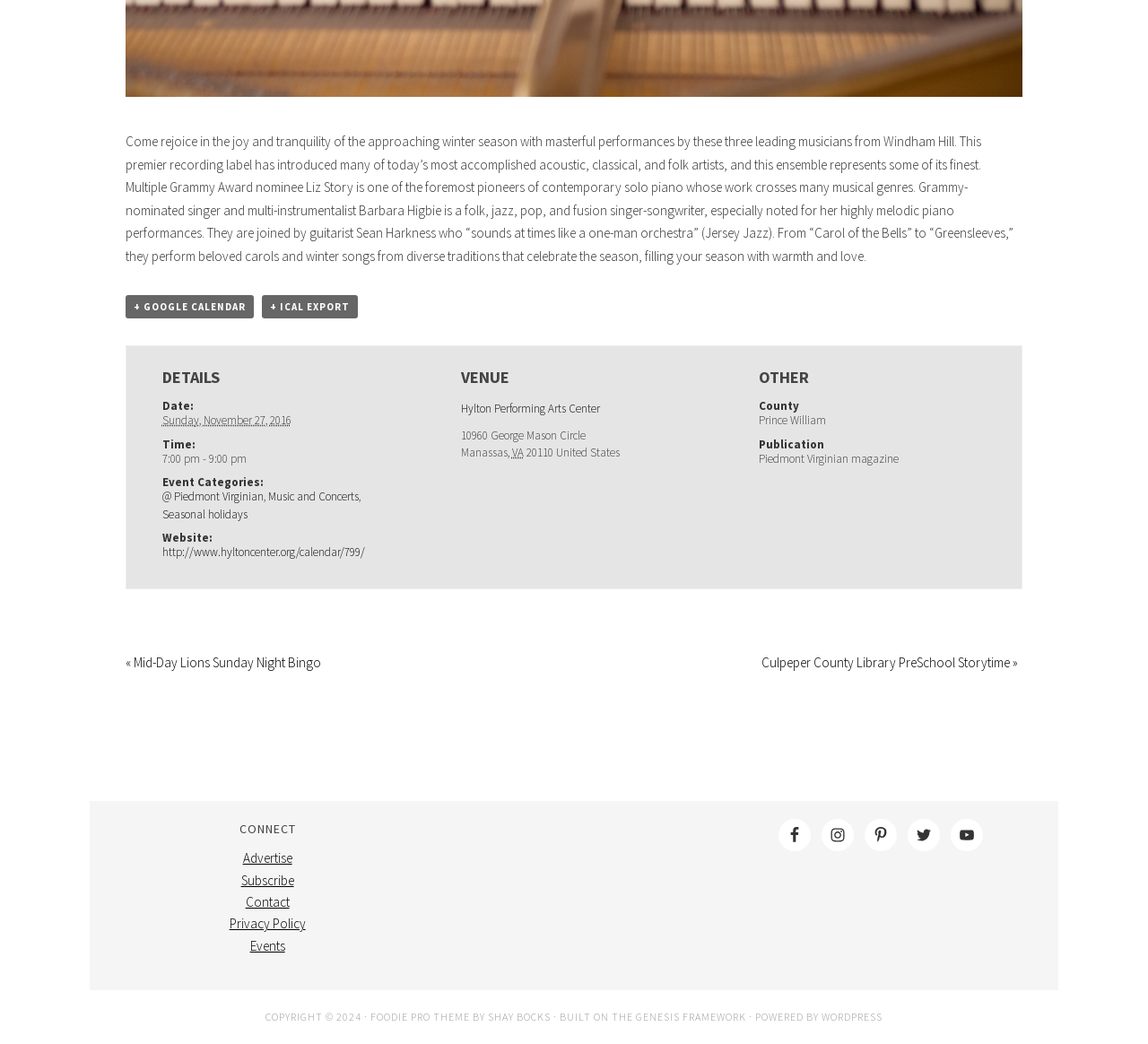Analyze the image and deliver a detailed answer to the question: What is the event category?

I found the event category by looking at the 'DETAILS' section, where it lists 'Event Categories:' as 'Music and Concerts'.